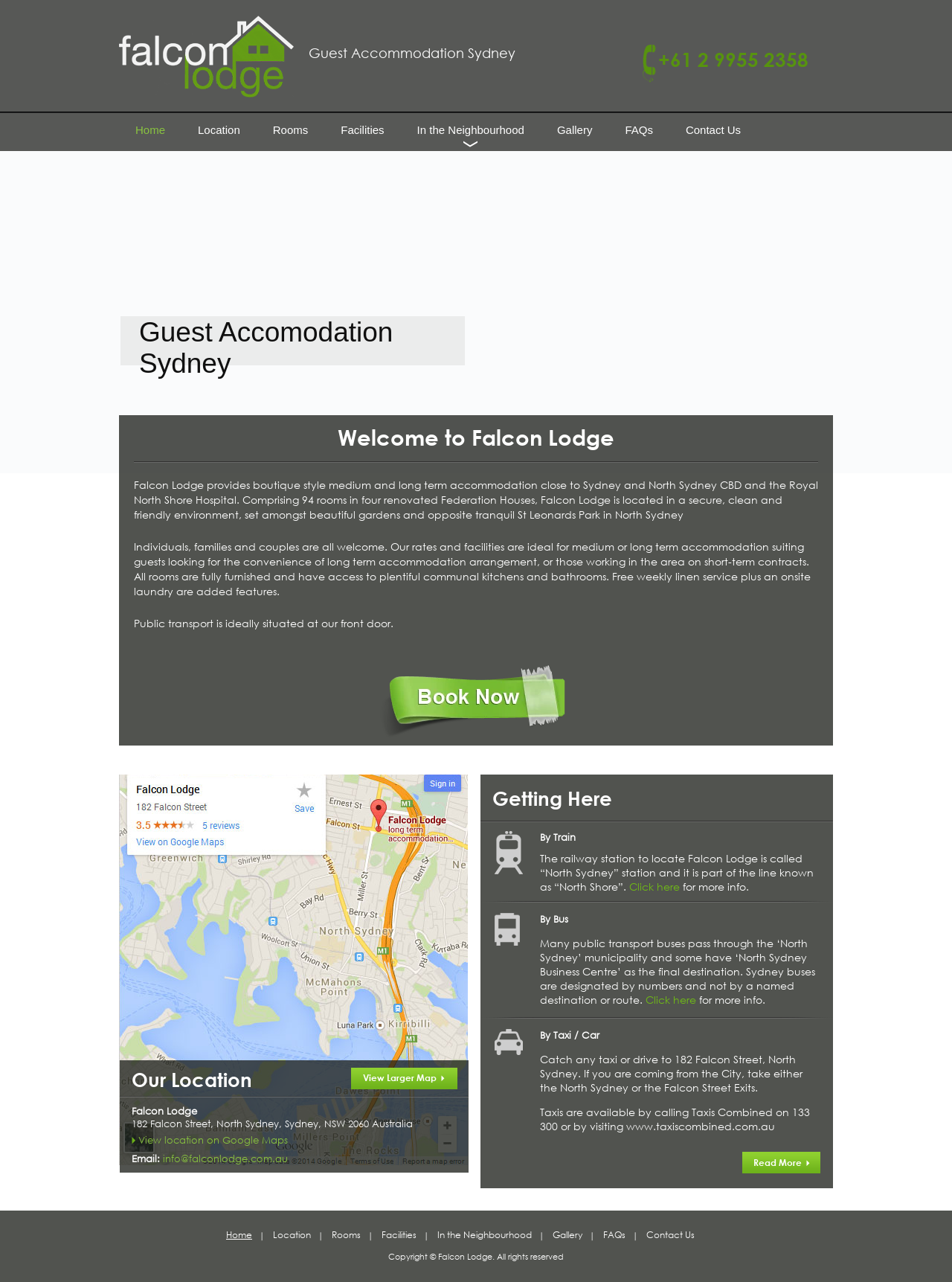Pinpoint the bounding box coordinates for the area that should be clicked to perform the following instruction: "Click the Gallery link".

[0.585, 0.096, 0.622, 0.106]